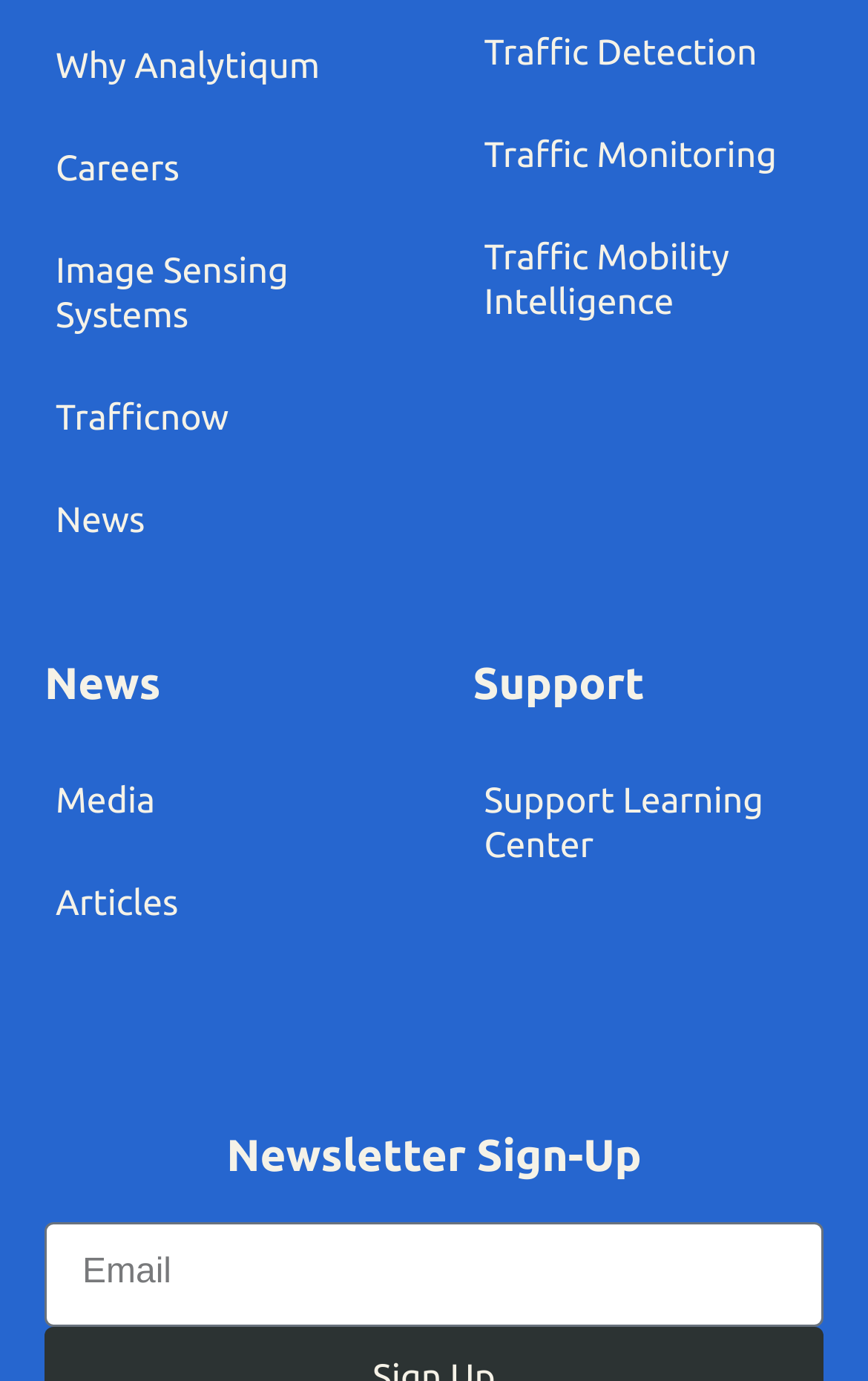What is the second category on the right side?
Answer the question using a single word or phrase, according to the image.

Traffic Monitoring